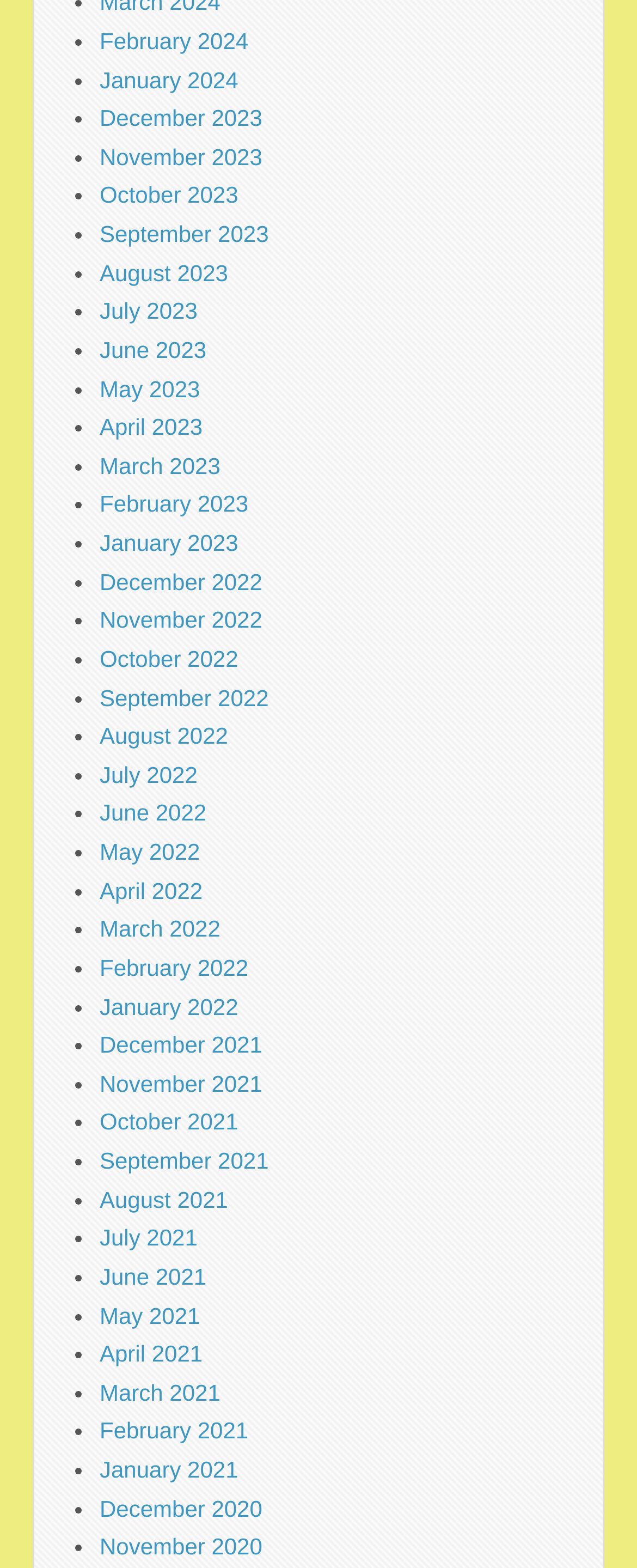Identify the bounding box coordinates of the area you need to click to perform the following instruction: "View October 2021".

[0.156, 0.707, 0.374, 0.724]